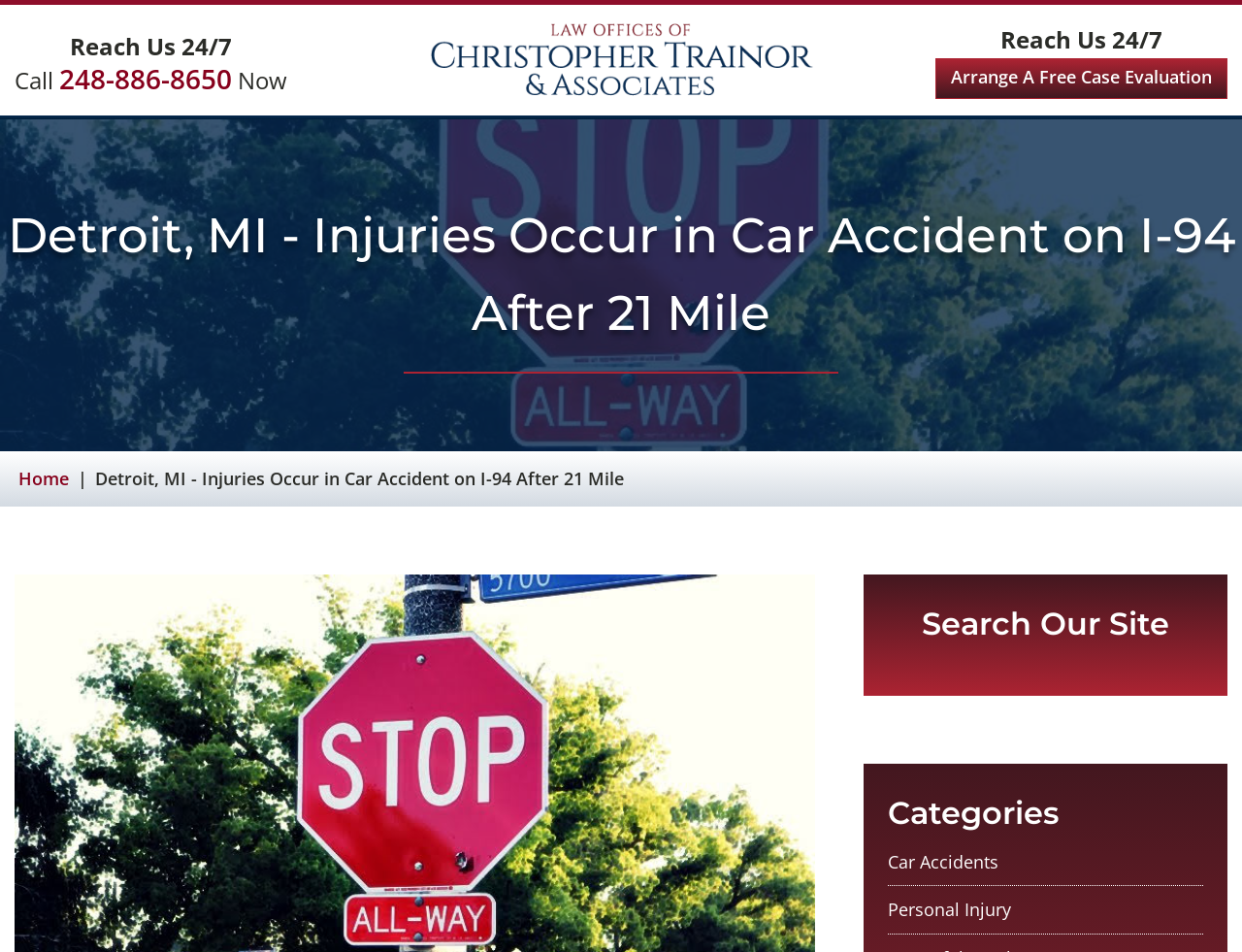Provide a brief response to the question below using one word or phrase:
What is the name of the law firm?

Michigan Legal Center